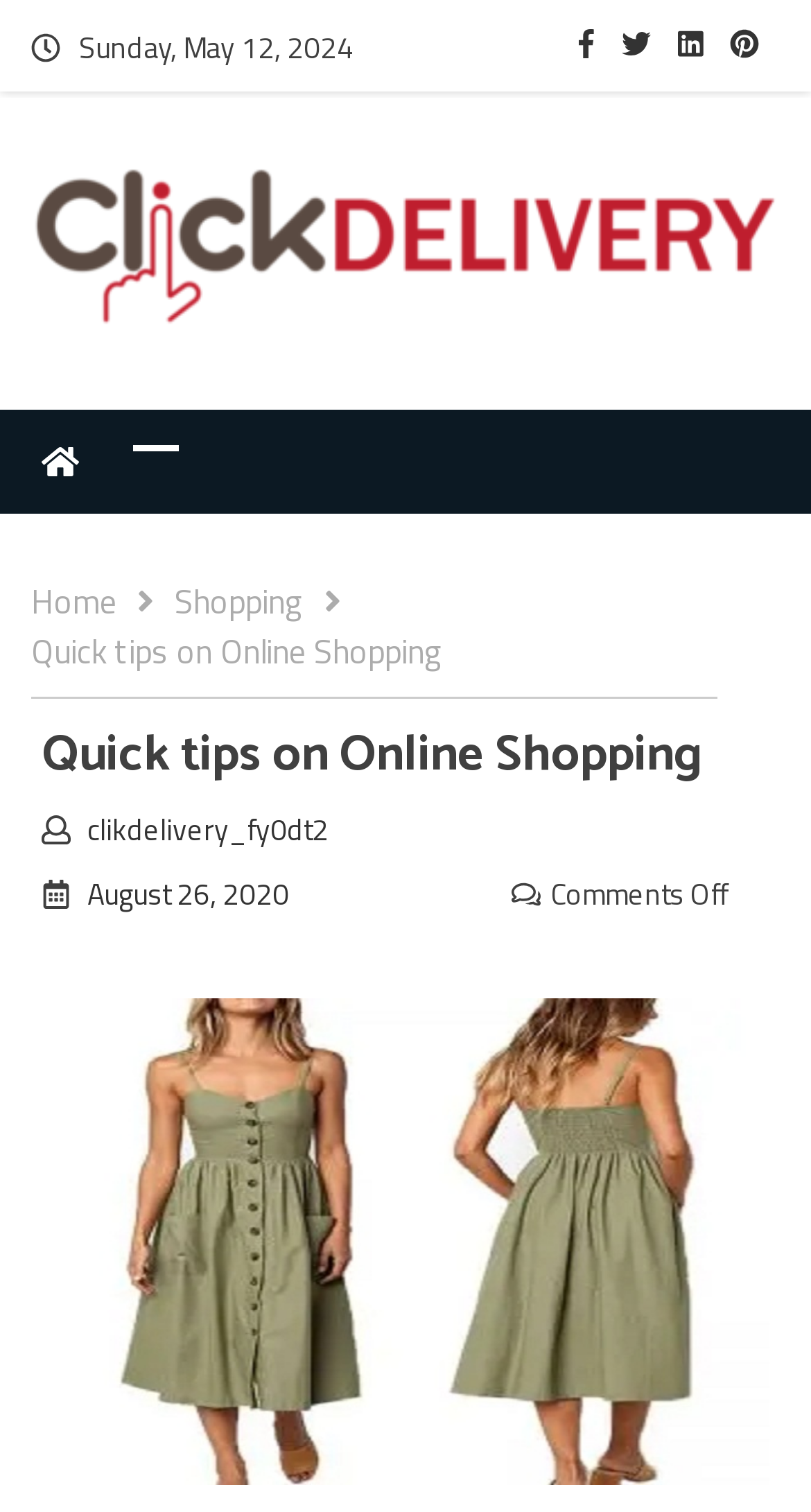How many links are in the breadcrumbs navigation?
Answer briefly with a single word or phrase based on the image.

3